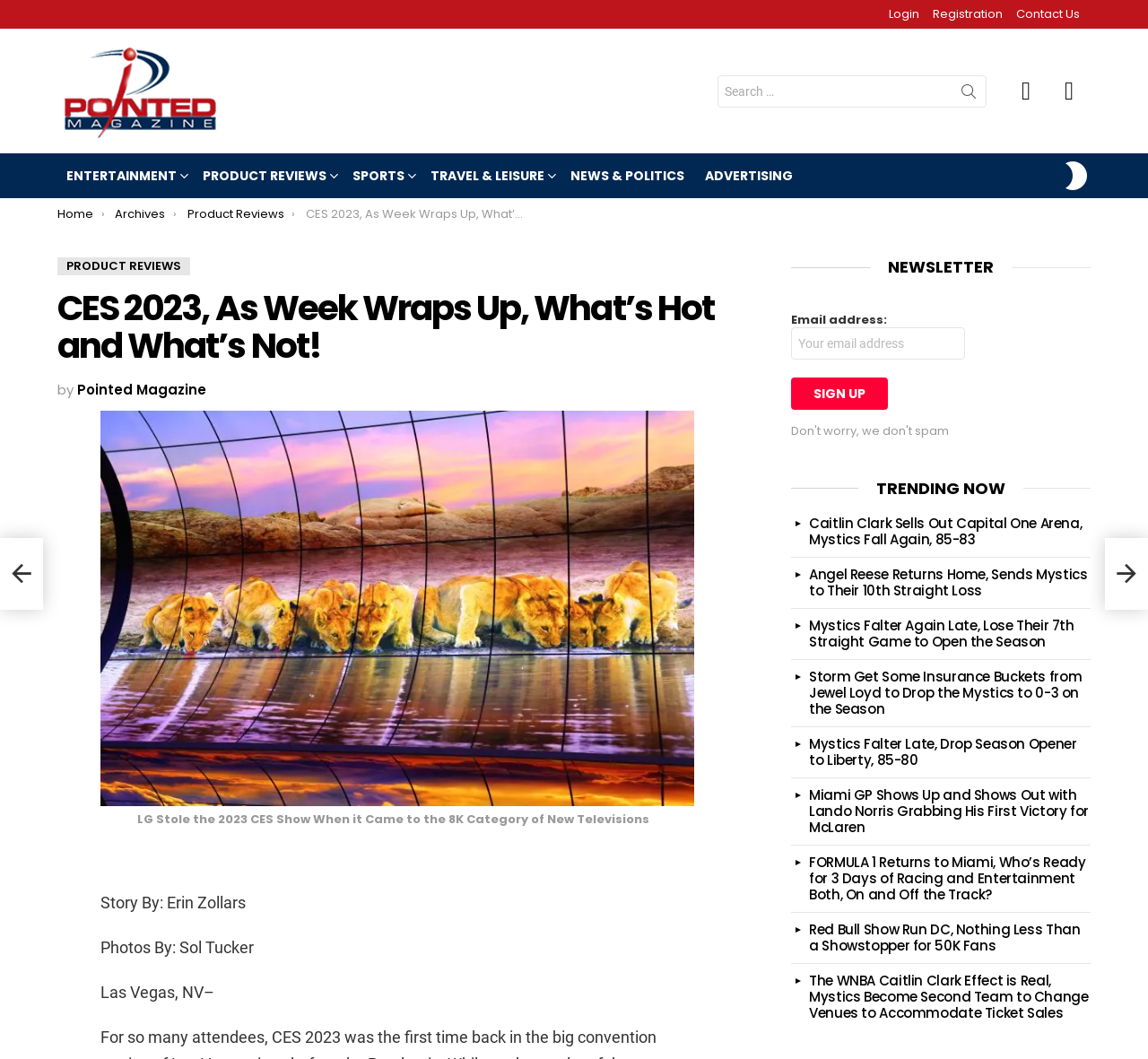Write an elaborate caption that captures the essence of the webpage.

The webpage is an article from Pointed Magazine, titled "CES 2023, As Week Wraps Up, What's Hot and What's Not!" with a subtitle "Story By: Erin Zollars Photos By: Sol Tucker Las Vegas, NV–". The article is divided into sections, with a prominent image at the top, accompanied by a caption "LG Stole the 2023 CES Show When it Came to the 8K Category of New Televisions".

At the top of the page, there is a navigation bar with links to "Login", "Registration", "Contact Us", and the magazine's logo, which is also a link to the homepage. Below the navigation bar, there is a search bar with a search button and a few social media links.

The main content of the article is divided into sections, with headings and subheadings. The article discusses the highlights of CES 2023, with a focus on the 8K category of new televisions.

On the right side of the page, there are several sections, including a newsletter subscription form, a trending news section with five article links, and a section with links to various categories, such as "ENTERTAINMENT", "PRODUCT REVIEWS", "SPORTS", and "NEWS & POLITICS".

At the bottom of the page, there are links to the previous and next pages, as well as a button to switch the skin of the website.